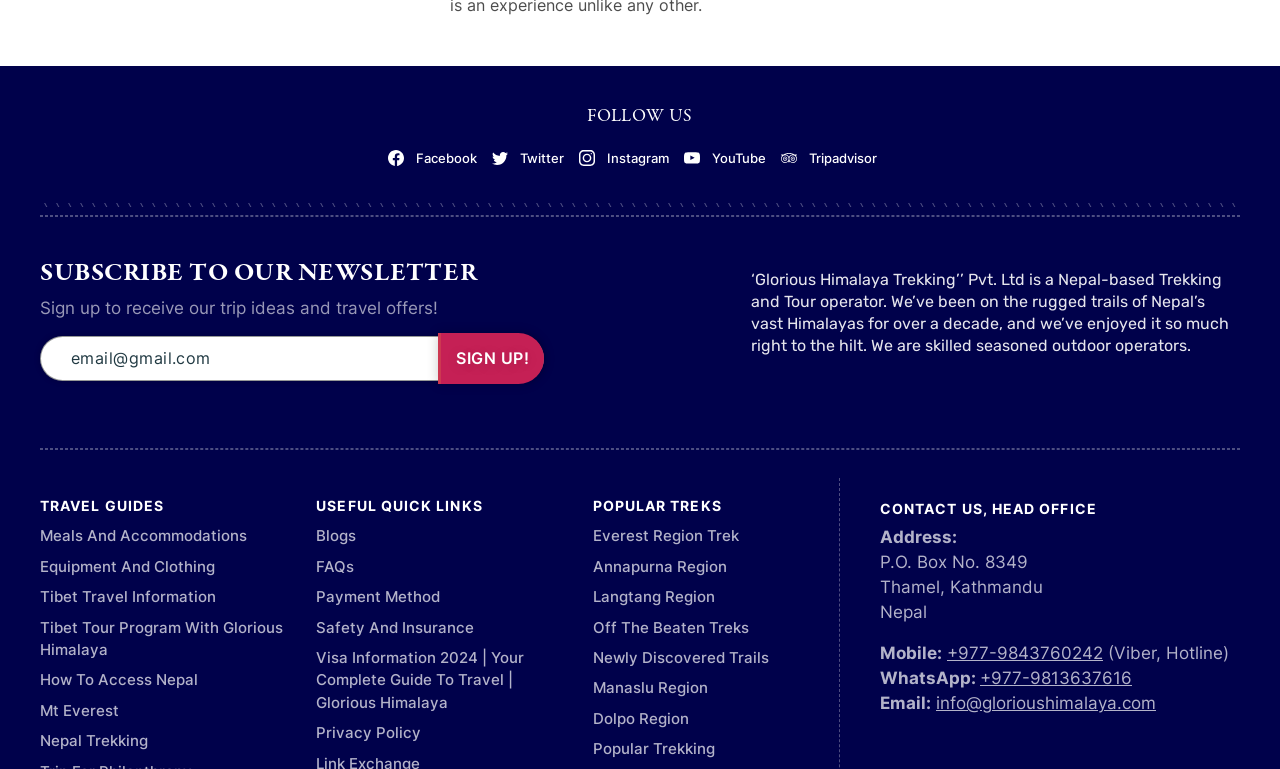Please identify the bounding box coordinates of the clickable area that will allow you to execute the instruction: "read Factors to Consider Before Choosing Squirrel Control Service?".

None